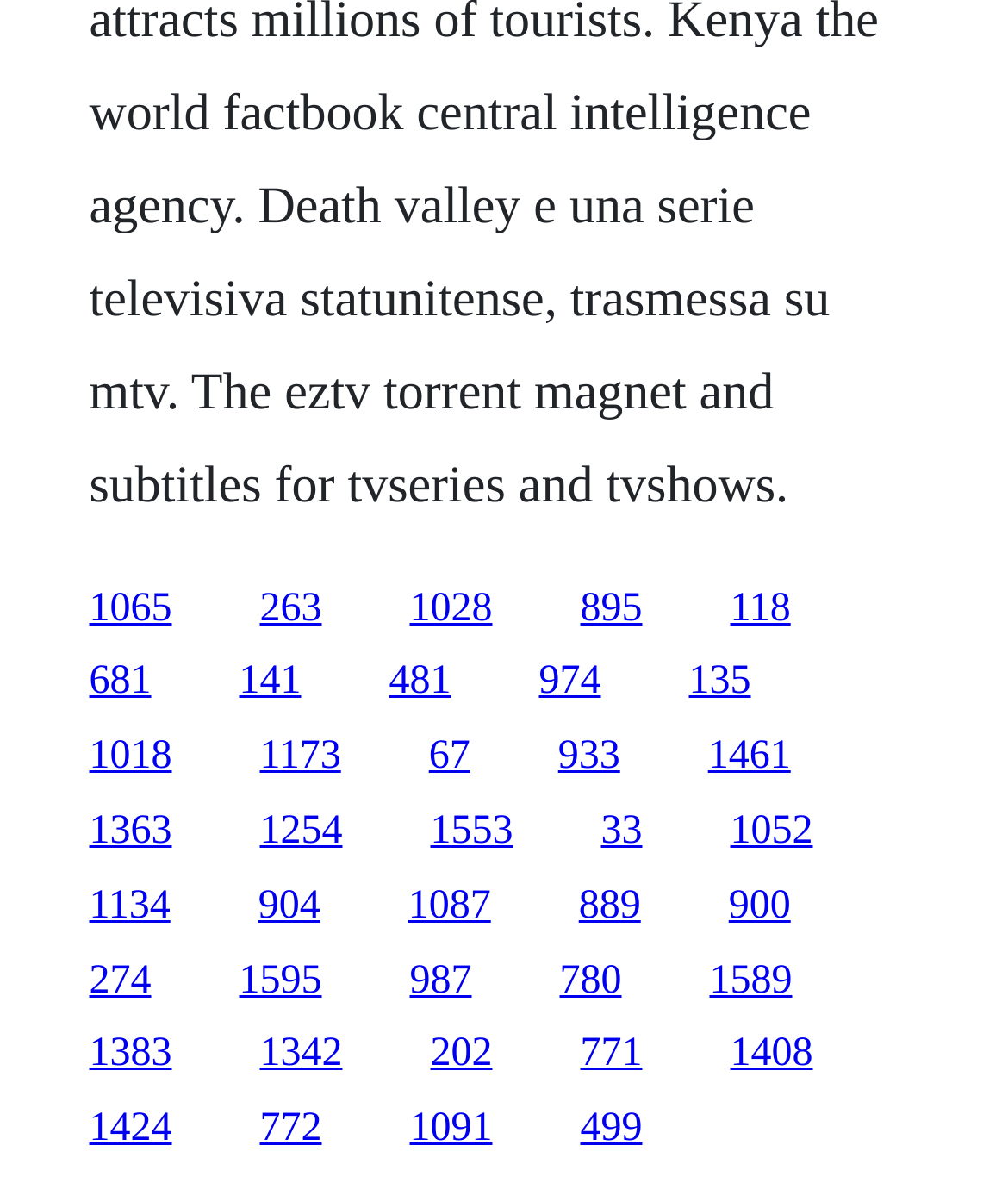Please identify the coordinates of the bounding box for the clickable region that will accomplish this instruction: "visit the third link".

[0.406, 0.493, 0.488, 0.53]